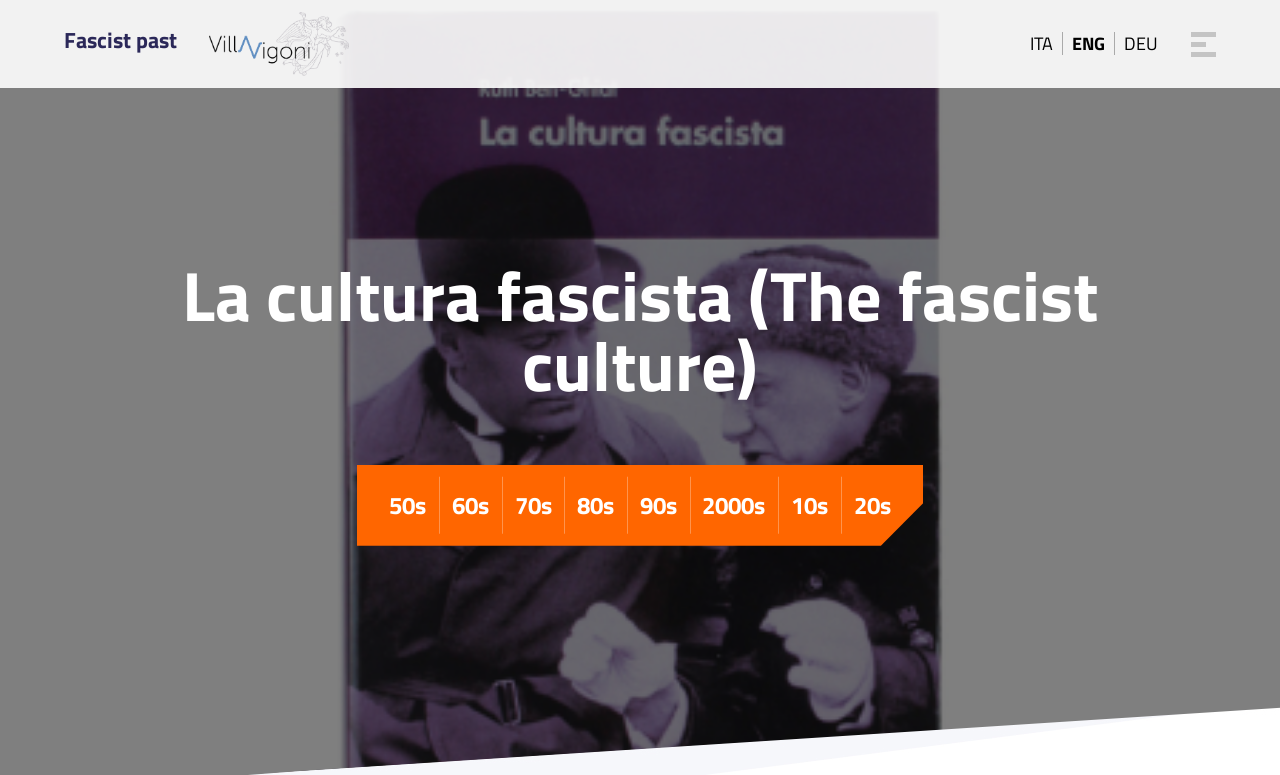Locate the bounding box coordinates of the clickable region to complete the following instruction: "View the content of Fascist past."

[0.05, 0.029, 0.138, 0.072]